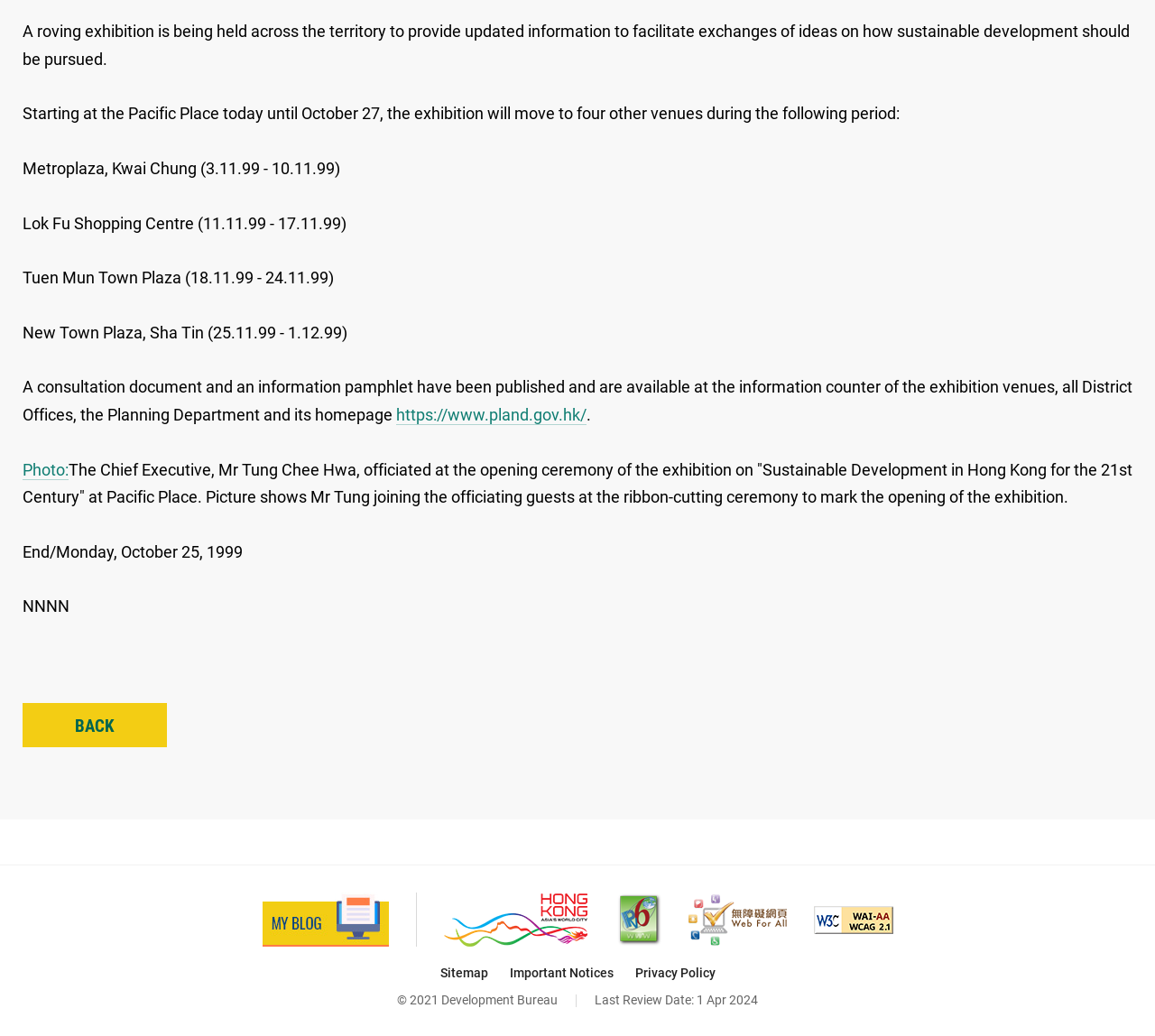Bounding box coordinates must be specified in the format (top-left x, top-left y, bottom-right x, bottom-right y). All values should be floating point numbers between 0 and 1. What are the bounding box coordinates of the UI element described as: Privacy Policy

[0.55, 0.931, 0.619, 0.948]